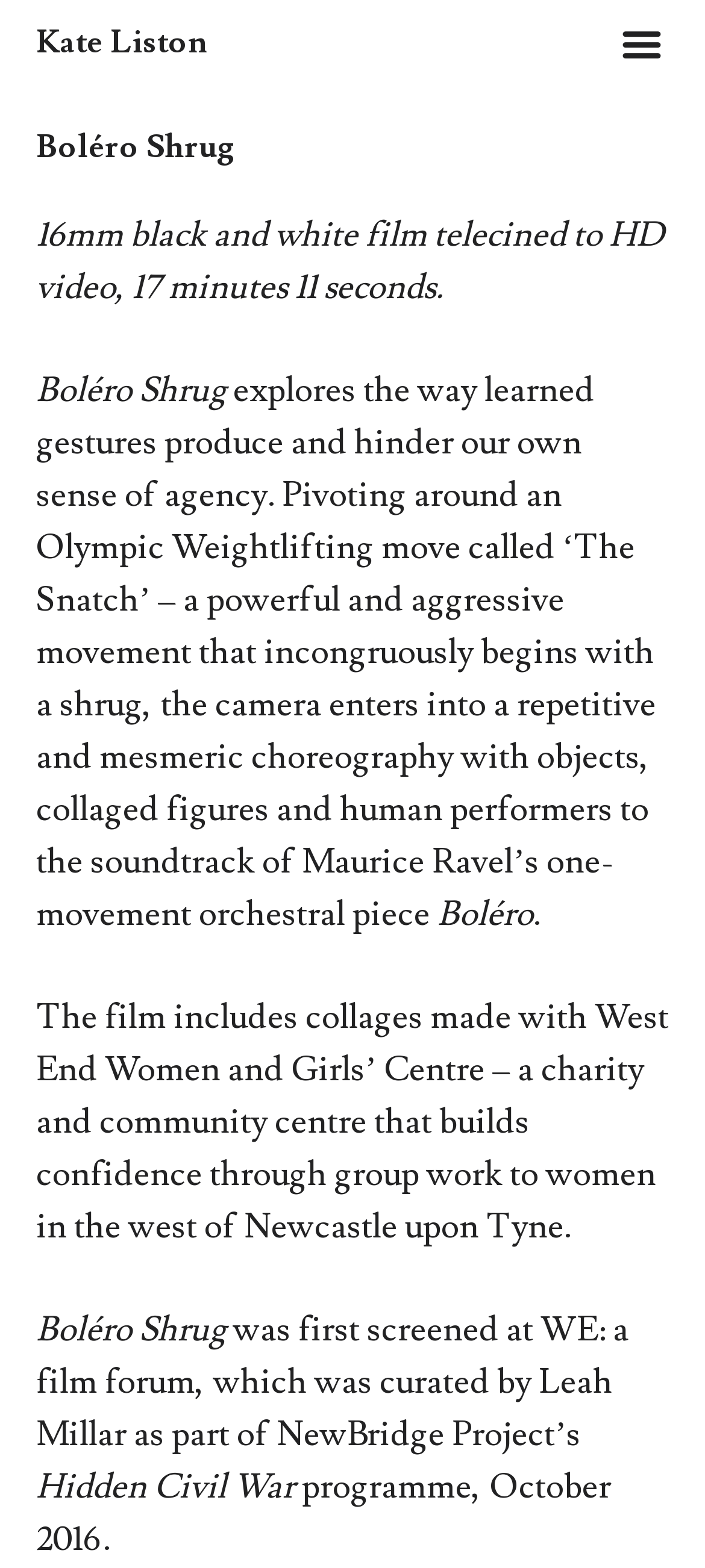What is the duration of the film?
Look at the image and respond with a single word or a short phrase.

17 minutes 11 seconds